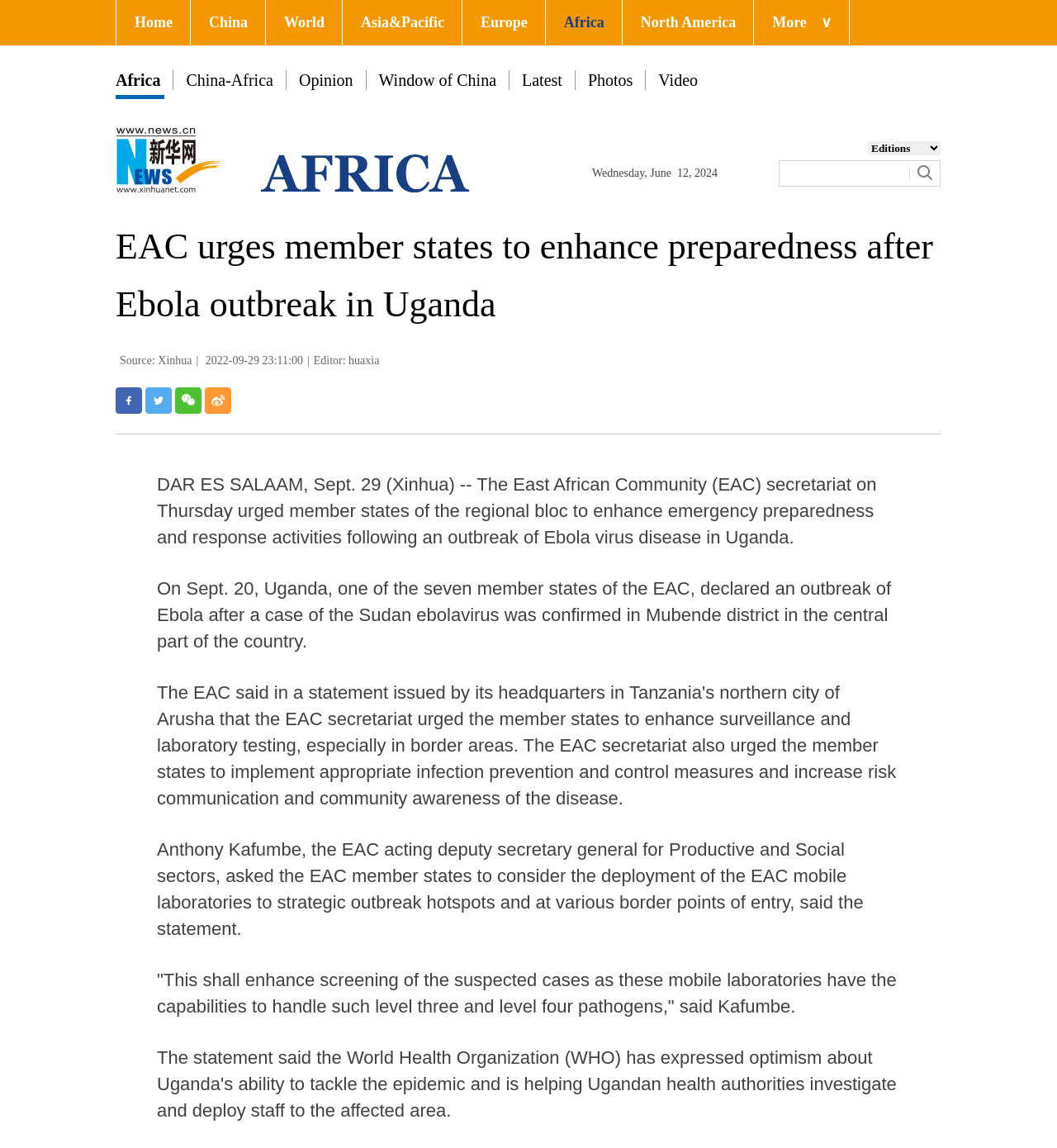Give an in-depth explanation of the webpage layout and content.

The webpage appears to be a news article from Xinhua, a Chinese news agency. At the top of the page, there is a navigation menu with links to different sections, including "Home", "China", "World", "Asia&Pacific", "Europe", "Africa", "North America", and "More∨". Below this menu, there is a secondary navigation menu with links to "Africa", "China-Africa", "Opinion", "Window of China", "Latest", "Photos", and "Video".

To the right of the secondary navigation menu, there is an image. Below the image, there is a date and time display showing "Wednesday, June 12, 2024". Next to the date and time display, there is a combobox and a table with a search box and a submit button.

The main content of the page is an article with the title "EAC urges member states to enhance preparedness after Ebola outbreak in Uganda". The article is divided into several paragraphs, with the first paragraph stating that the East African Community (EAC) secretariat has urged member states to enhance emergency preparedness and response activities following an outbreak of Ebola virus disease in Uganda. The subsequent paragraphs provide more details about the outbreak and the EAC's response.

At the top of the article, there is a source attribution "Source: Xinhua" and a timestamp "2022-09-29 23:11:00". Below the article, there are links to share the article on social media platforms, including Facebook, Twitter, WeChat, and Sina Weibo.